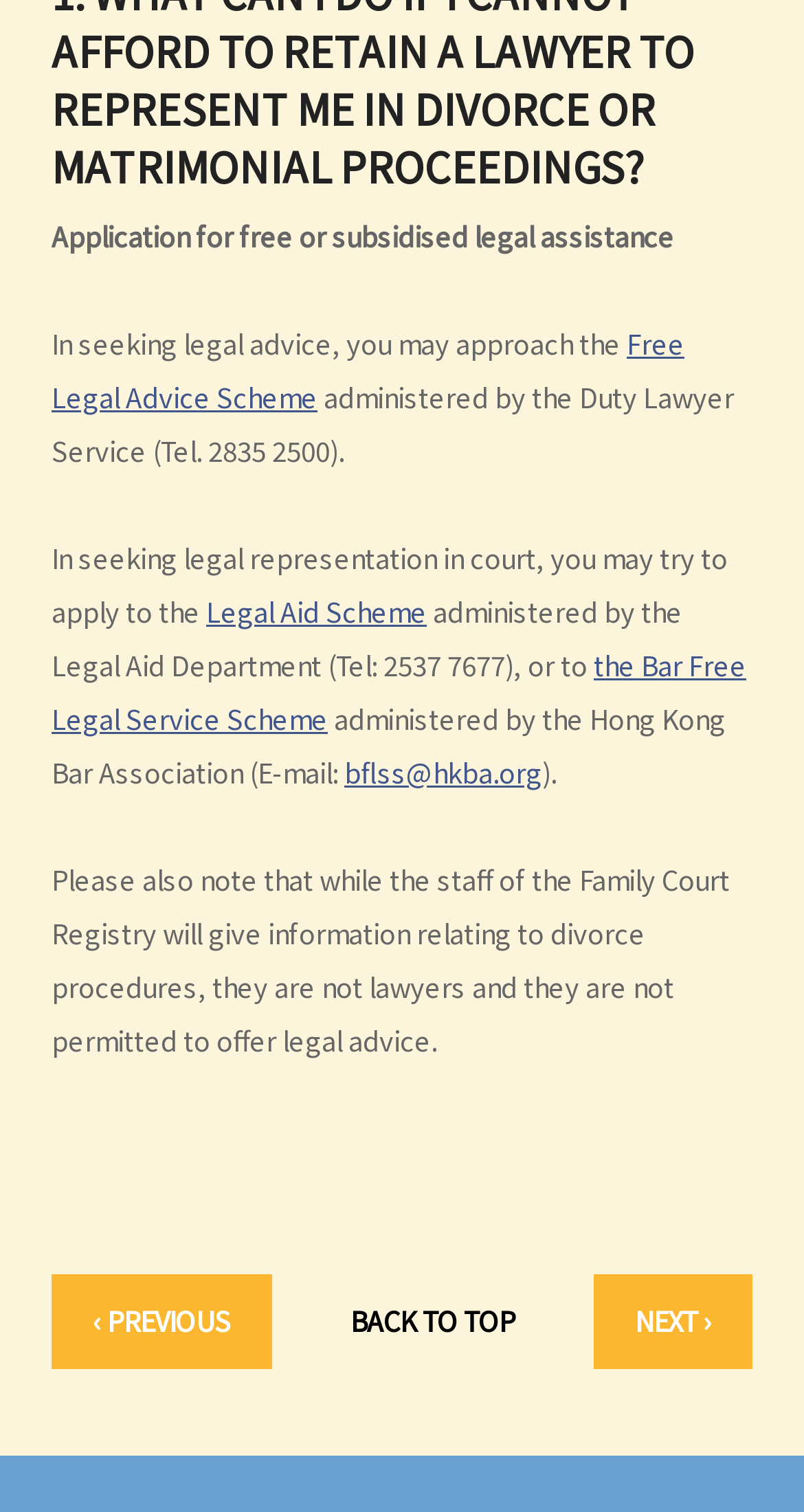What is the free legal service scheme administered by?
Based on the visual details in the image, please answer the question thoroughly.

The question is asking about the administrator of the free legal service scheme. From the webpage, we can find the relevant information in the sentence '...or to the Bar Free Legal Service Scheme administered by the Hong Kong Bar Association...'. Therefore, the answer is Hong Kong Bar Association.